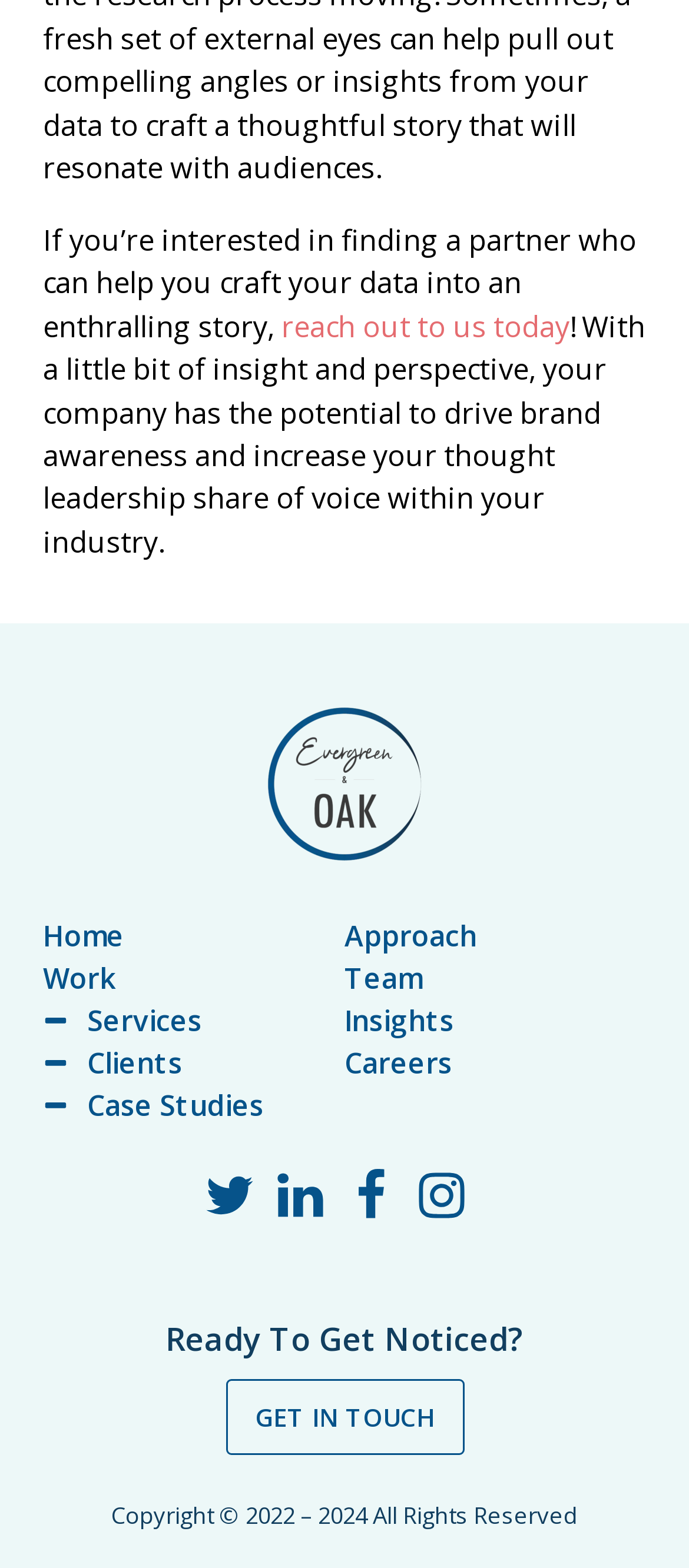What is the company's goal for its clients?
Answer the question in as much detail as possible.

Based on the static text element, it is mentioned that 'your company has the potential to drive brand awareness and increase your thought leadership share of voice within your industry.' This implies that the company's goal is to help its clients increase their thought leadership.